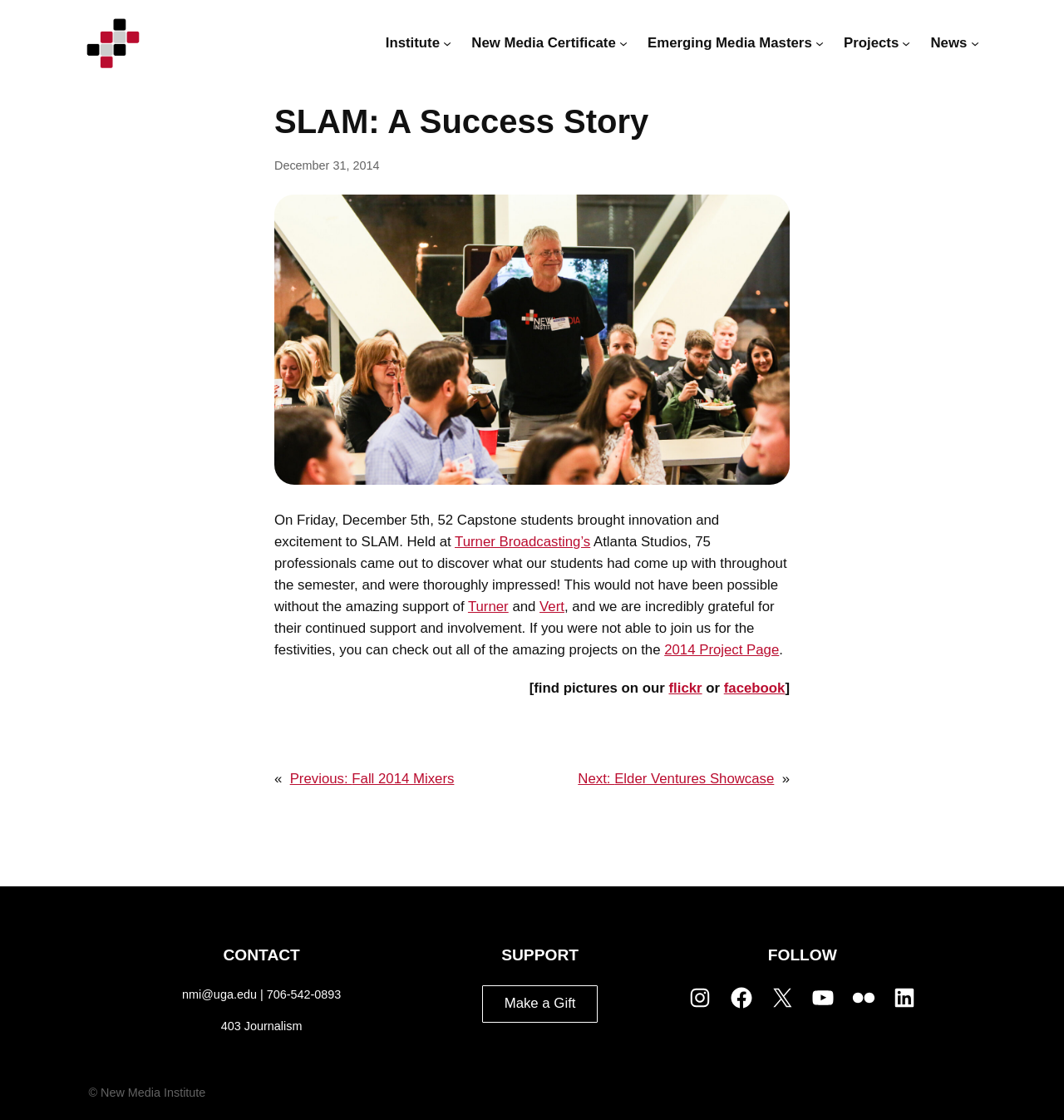Locate the bounding box coordinates of the element you need to click to accomplish the task described by this instruction: "Read the SLAM: A Success Story heading".

[0.258, 0.091, 0.742, 0.125]